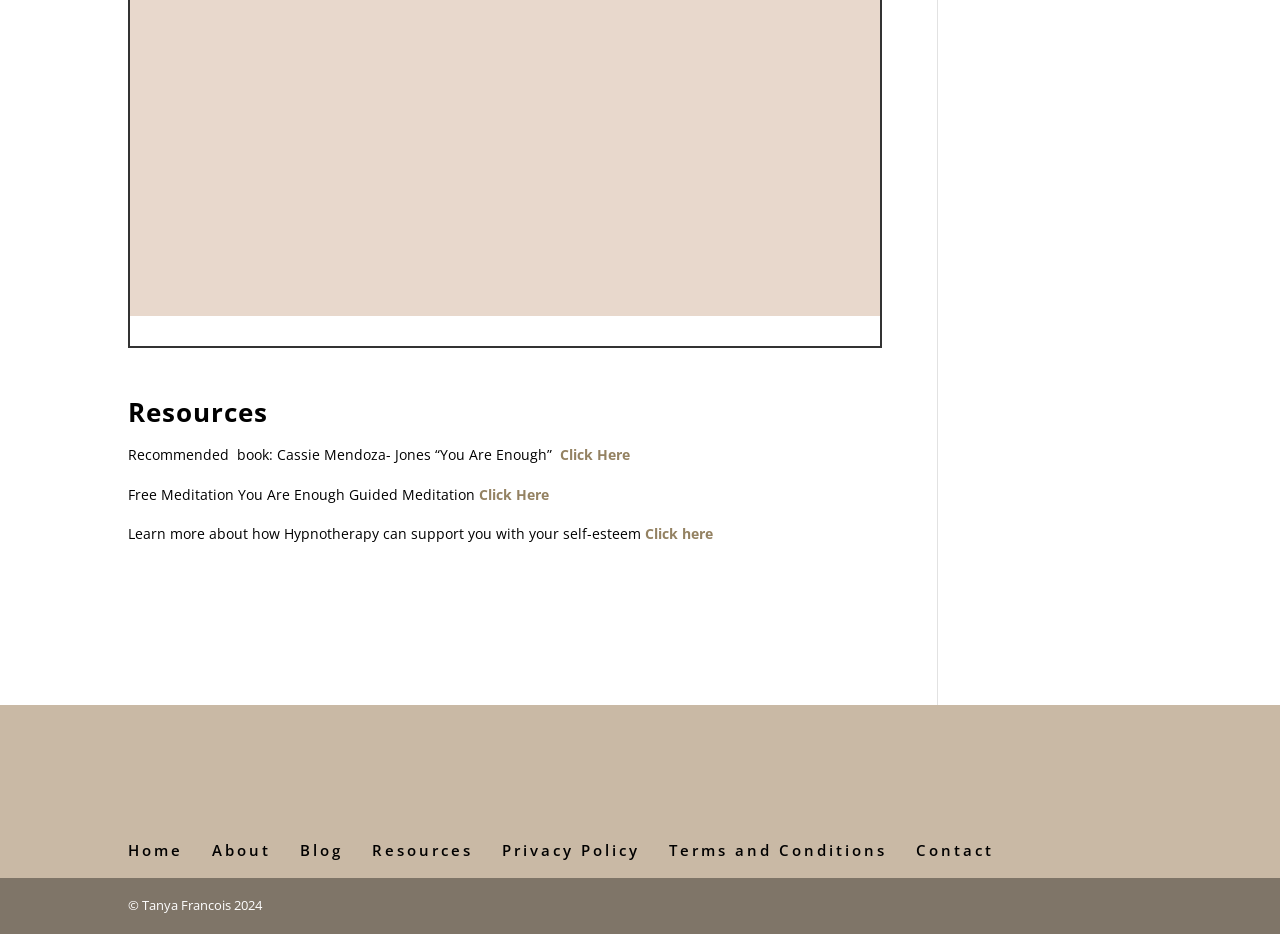Please answer the following question using a single word or phrase: 
What is the purpose of the 'Click Here' links?

Access resources